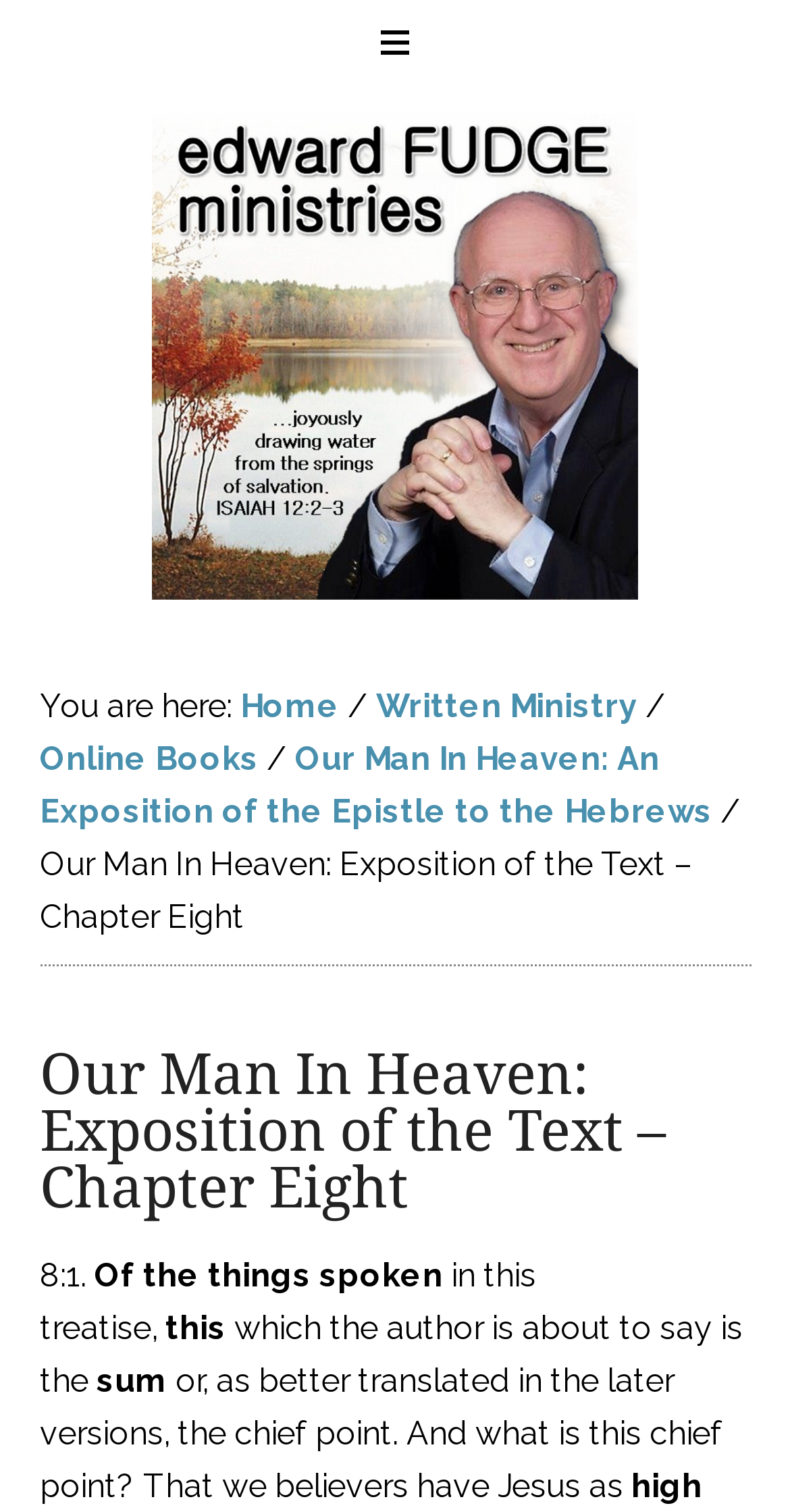What is the title of the current chapter?
Using the image, answer in one word or phrase.

Our Man In Heaven: Exposition of the Text – Chapter Eight